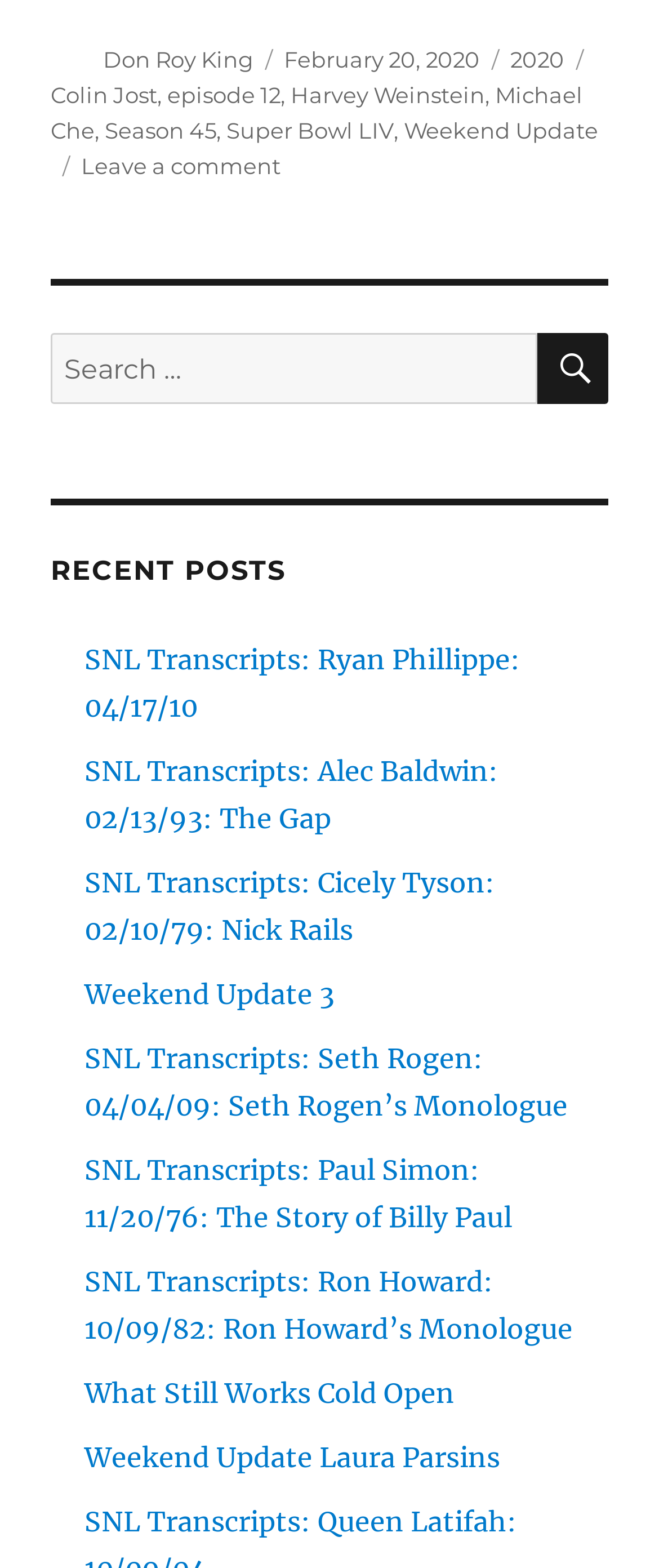Pinpoint the bounding box coordinates of the element to be clicked to execute the instruction: "Search for something".

[0.077, 0.213, 0.923, 0.258]